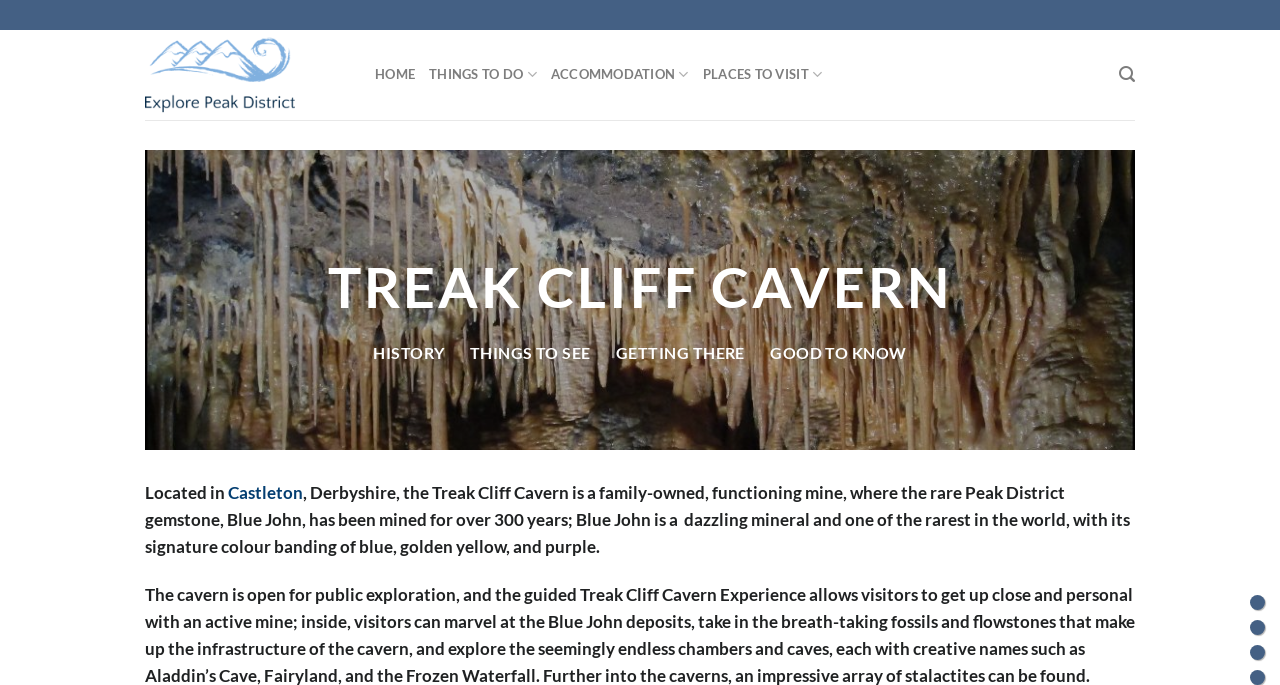Identify the bounding box coordinates of the region I need to click to complete this instruction: "search for something".

[0.874, 0.081, 0.887, 0.138]